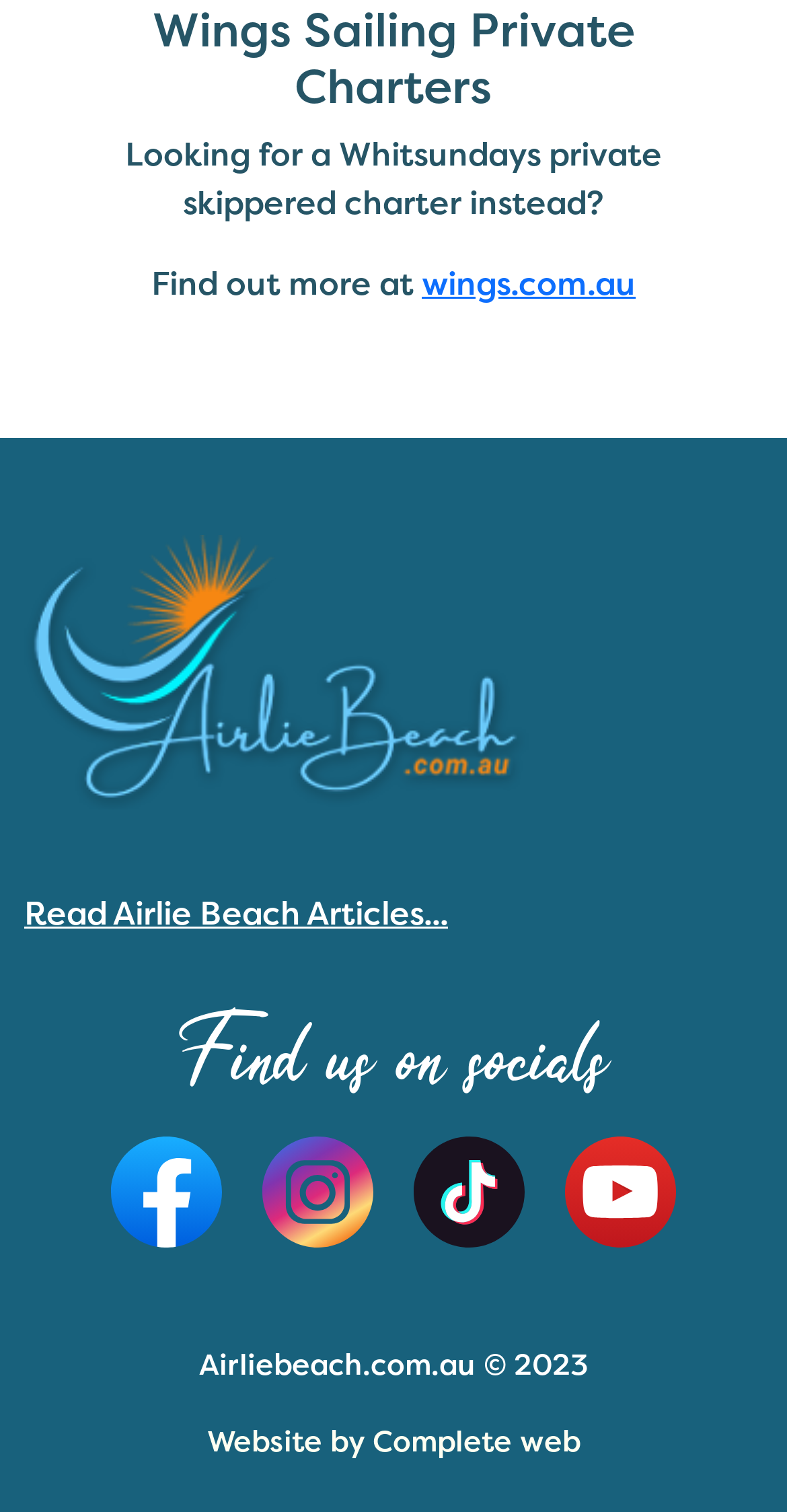Please answer the following query using a single word or phrase: 
What is the name of the sailing charter company?

Wings Sailing